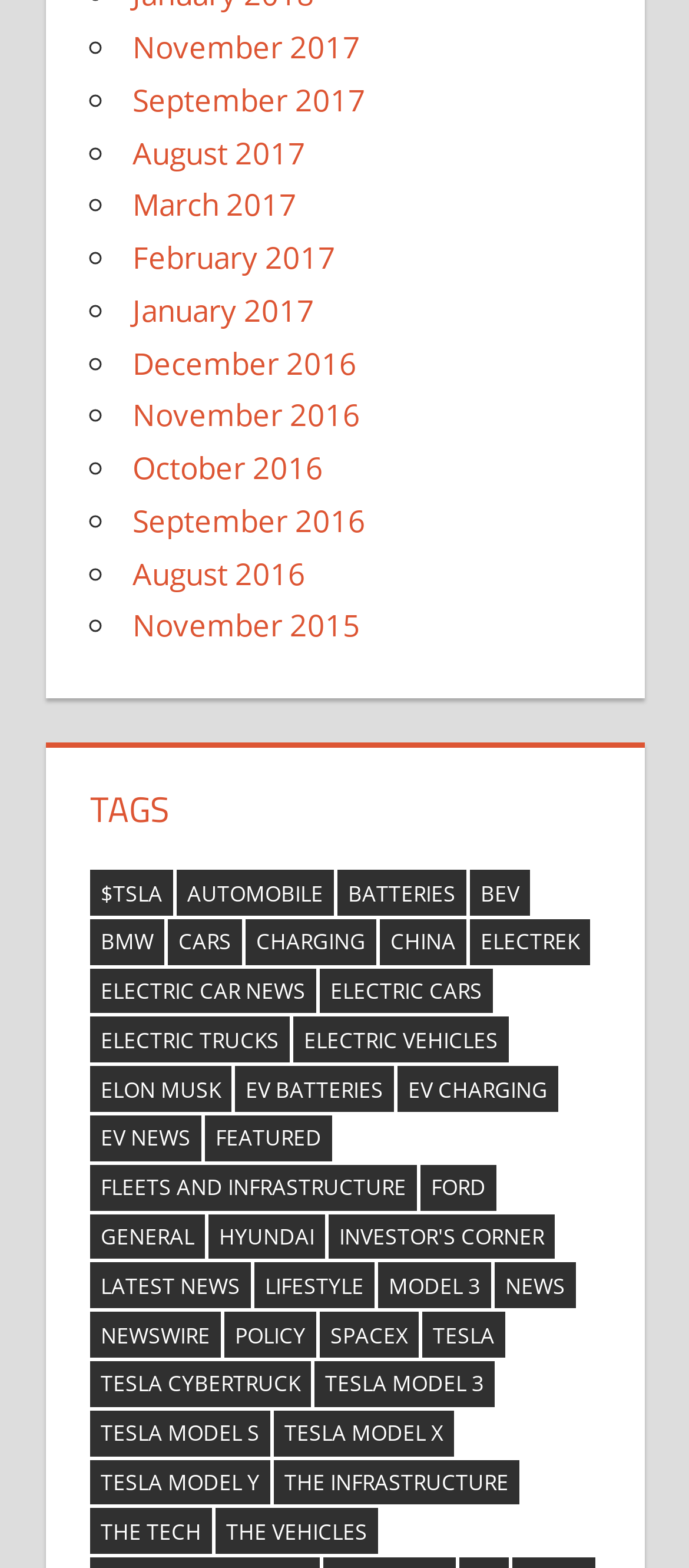What is the earliest month listed?
Refer to the screenshot and deliver a thorough answer to the question presented.

I scanned the list of links at the top of the page and found the earliest month listed, which is 'November 2015'.